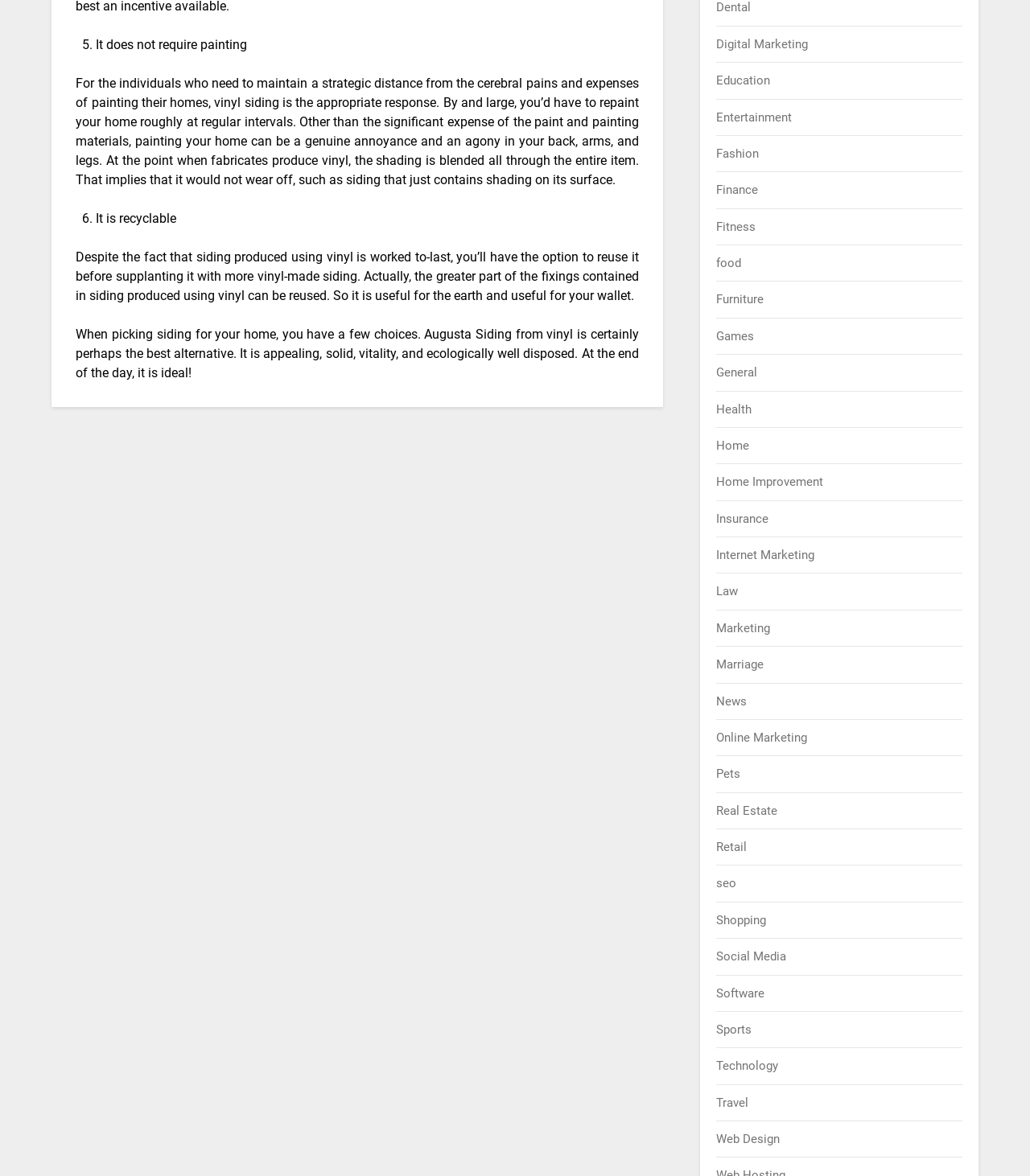Identify the bounding box coordinates of the region that needs to be clicked to carry out this instruction: "Click on 'Web Design'". Provide these coordinates as four float numbers ranging from 0 to 1, i.e., [left, top, right, bottom].

[0.696, 0.962, 0.757, 0.975]